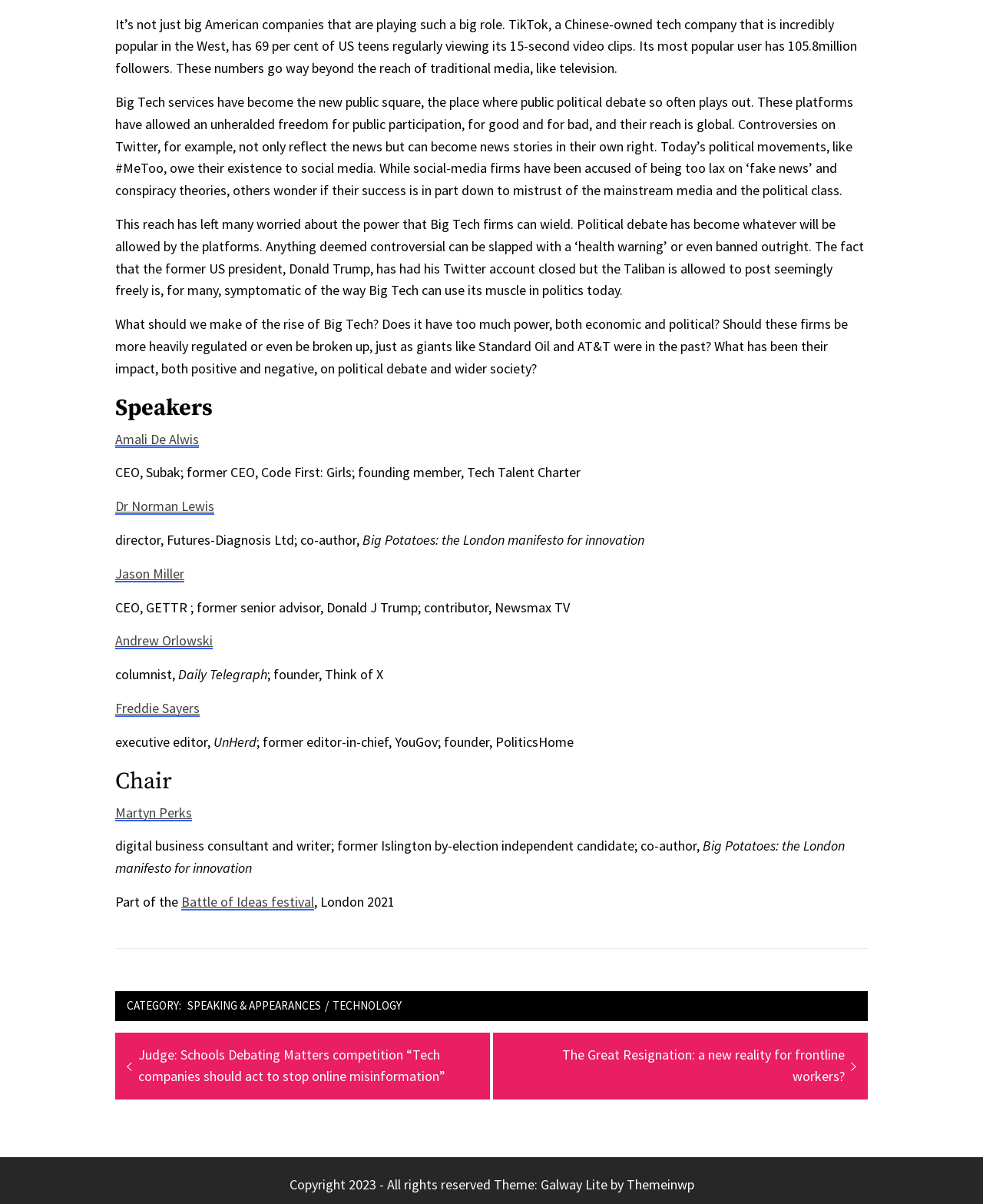Provide the bounding box coordinates of the section that needs to be clicked to accomplish the following instruction: "Navigate to the previous post about online misinformation."

[0.129, 0.867, 0.487, 0.904]